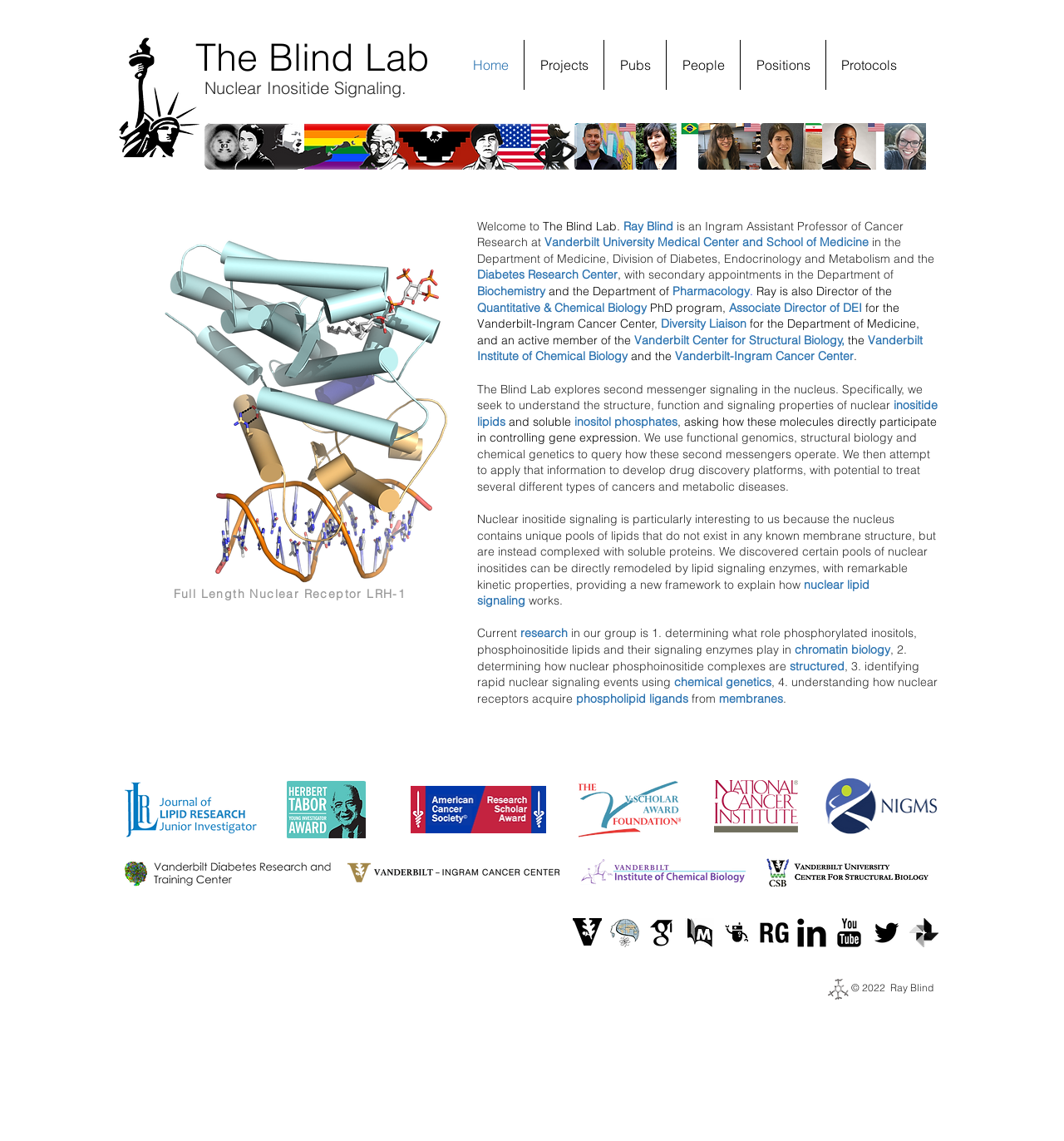For the element described, predict the bounding box coordinates as (top-left x, top-left y, bottom-right x, bottom-right y). All values should be between 0 and 1. Element description: Projects

[0.493, 0.035, 0.567, 0.079]